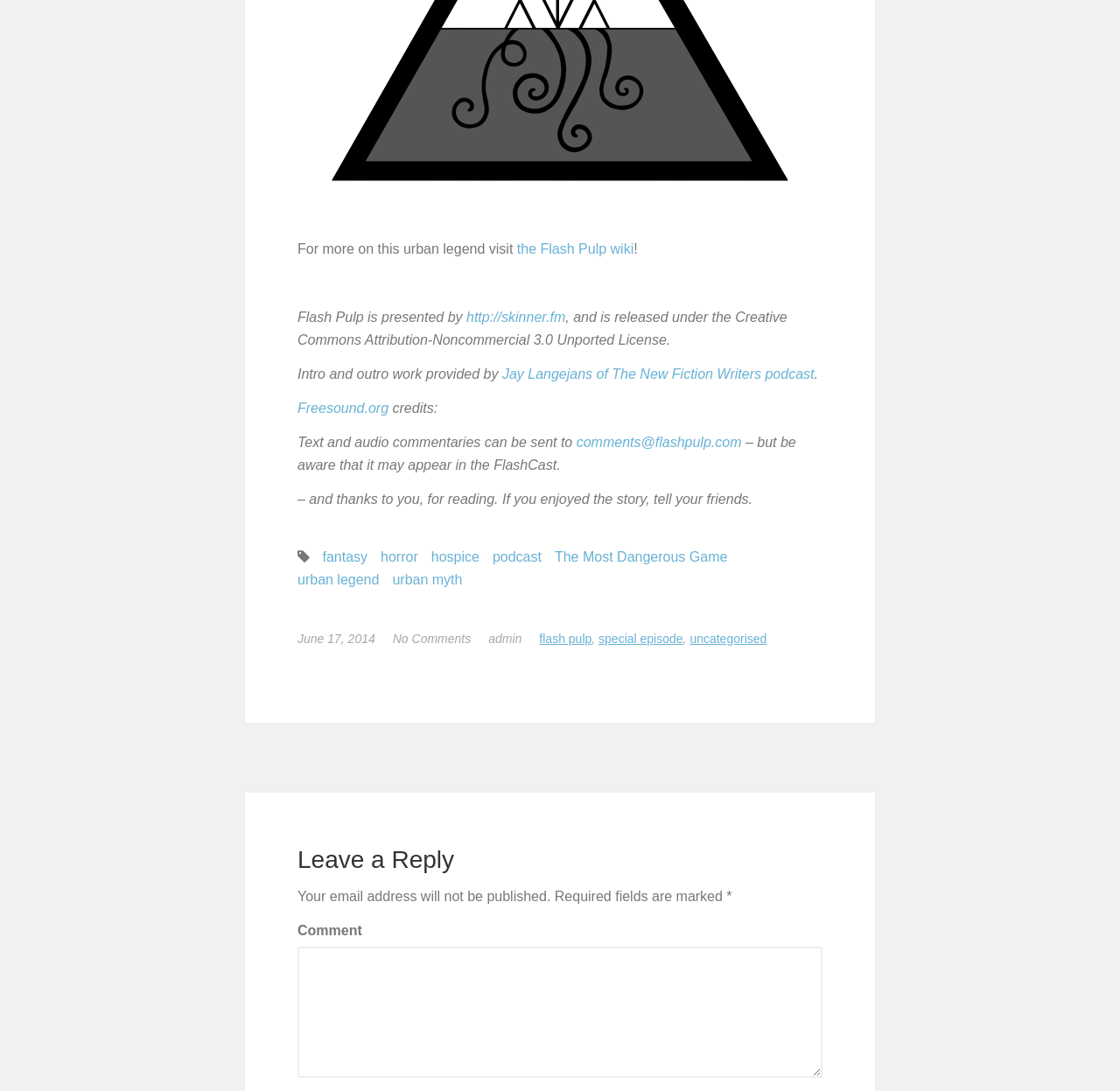What is the date of the podcast episode?
Please give a detailed and elaborate answer to the question based on the image.

The date of the podcast episode can be found in the link 'June 17, 2014' which suggests that it is the date of the podcast episode.